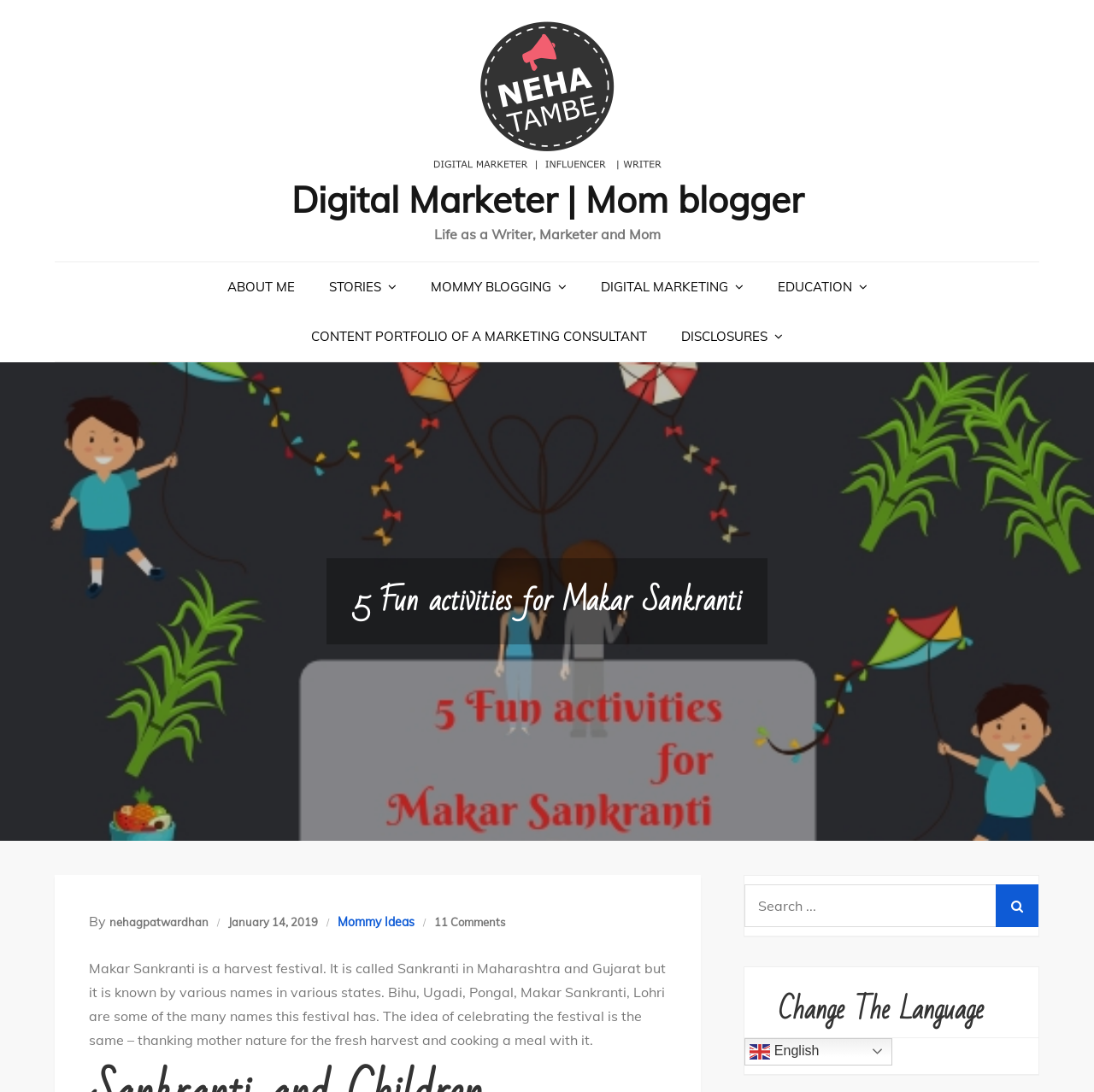Please locate the bounding box coordinates of the element's region that needs to be clicked to follow the instruction: "Search for something". The bounding box coordinates should be provided as four float numbers between 0 and 1, i.e., [left, top, right, bottom].

[0.681, 0.81, 0.949, 0.849]